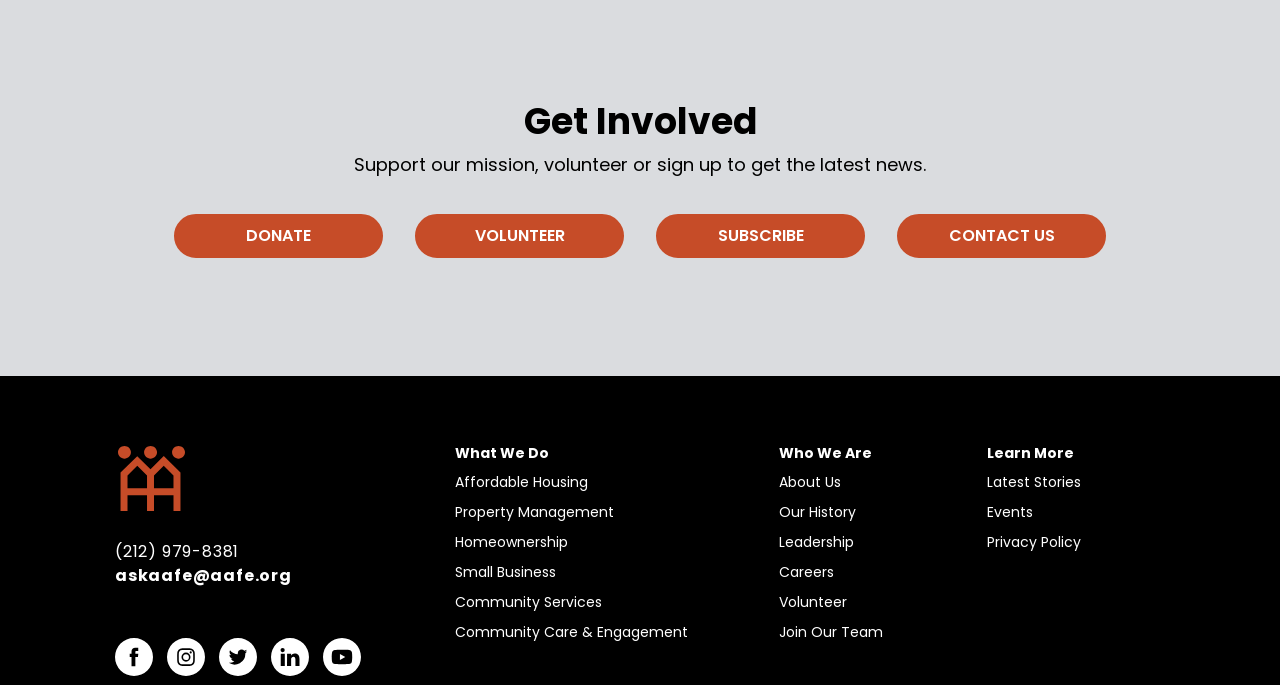What are the services provided by this organization?
Use the image to give a comprehensive and detailed response to the question.

I counted the number of services provided by this organization by looking at the links 'Affordable Housing', 'Property Management', 'Homeownership', 'Small Business', and 'Community Services' located under the 'What We Do' heading.